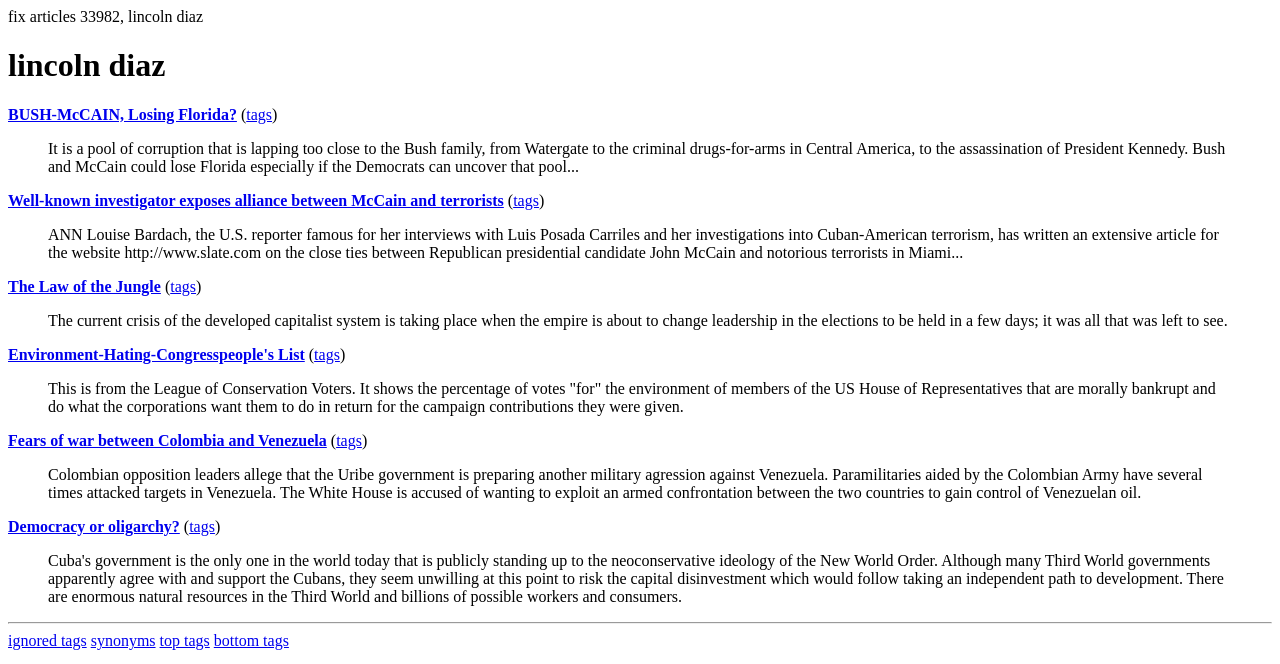Write an exhaustive caption that covers the webpage's main aspects.

The webpage appears to be a collection of news articles or blog posts related to various topics, including politics, environment, and international relations. At the top, there is a heading "lincoln diaz" and a link "BUSH-McCAIN, Losing Florida?" followed by a pair of parentheses. Below this, there are several blockquotes, each containing a paragraph of text. These blockquotes are arranged vertically, taking up most of the page.

The first blockquote discusses corruption and politics, mentioning the Bush family and President Kennedy. The second blockquote talks about an investigator exposing an alliance between McCain and terrorists. The third blockquote discusses an article about John McCain's ties to terrorists in Miami. The fourth blockquote mentions the current crisis of the developed capitalist system and the upcoming US elections.

The subsequent blockquotes discuss various topics, including the environment, war between Colombia and Venezuela, and democracy vs. oligarchy. Each blockquote is accompanied by a link to "tags" and a pair of parentheses.

At the bottom of the page, there are several links, including "ignored tags", "synonyms", "top tags", and "bottom tags", which are arranged horizontally.